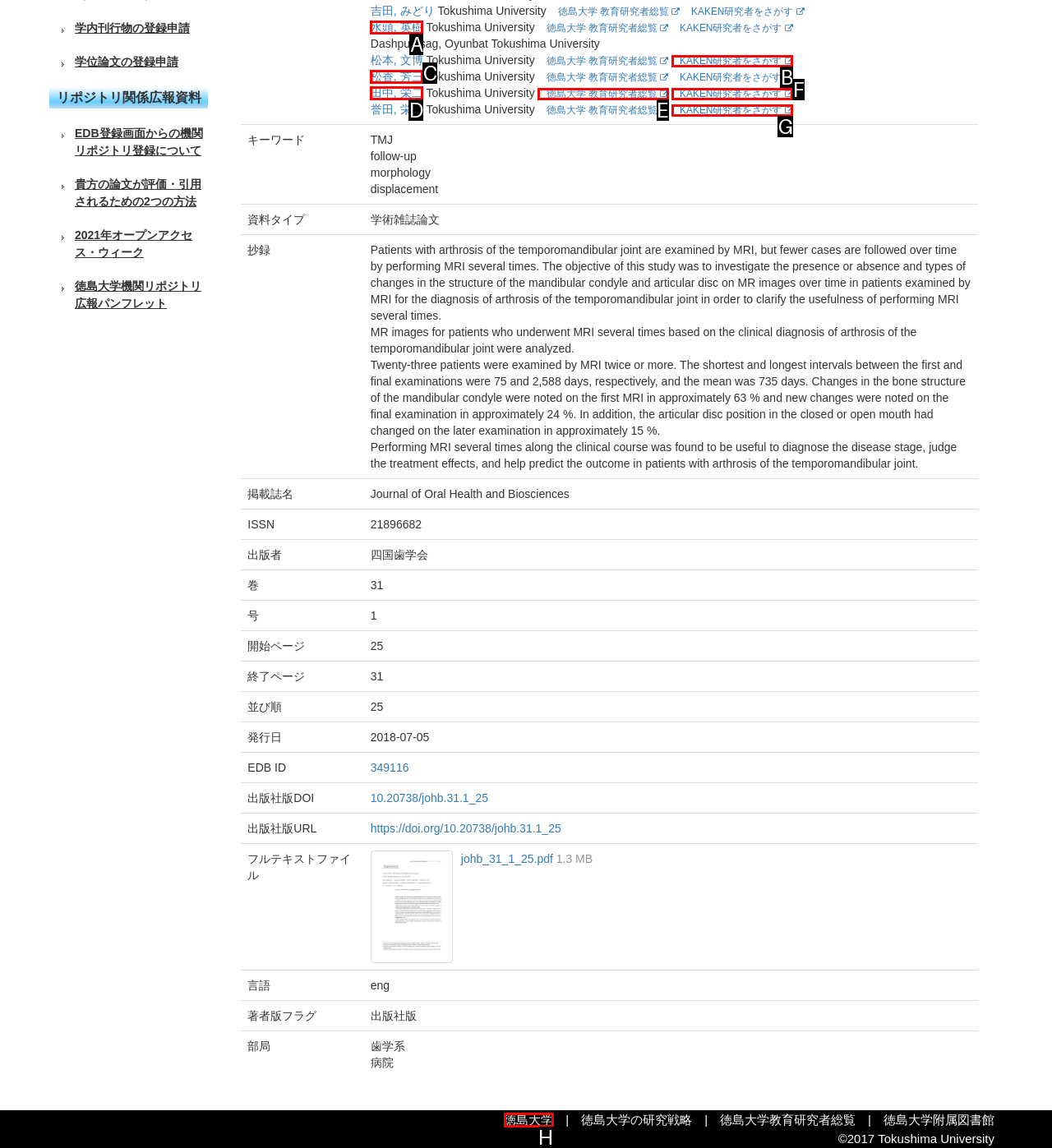What letter corresponds to the UI element described here: 徳島大学
Reply with the letter from the options provided.

H